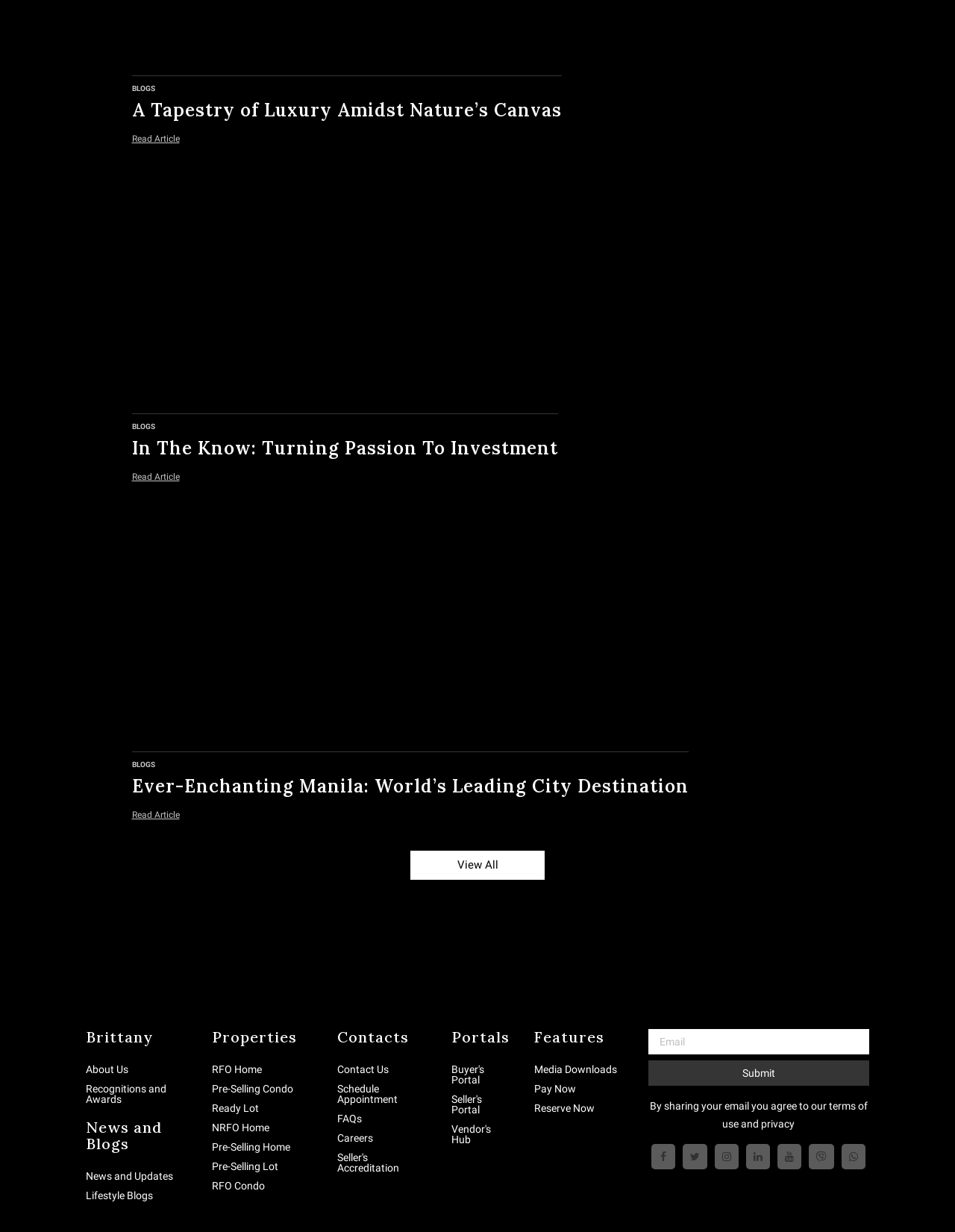Please locate the bounding box coordinates of the element that should be clicked to complete the given instruction: "Submit the contact form".

[0.679, 0.861, 0.91, 0.881]